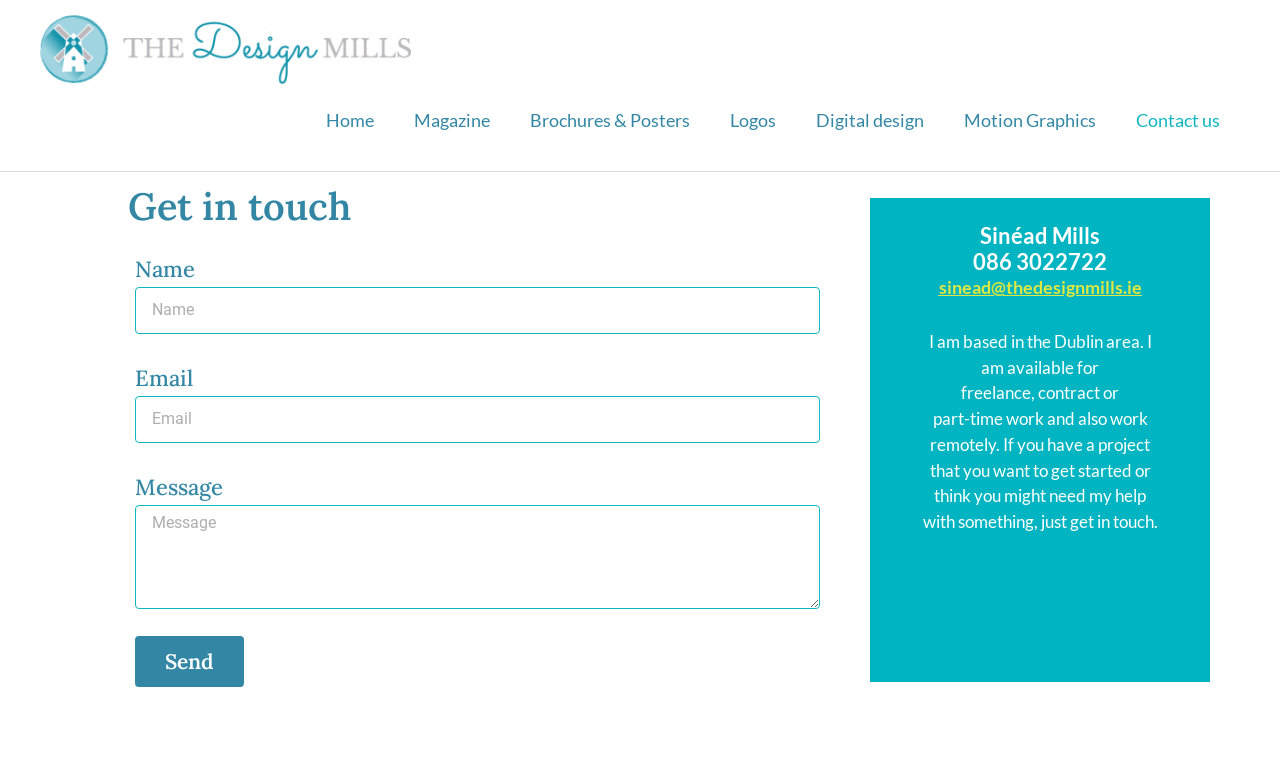Please provide a one-word or short phrase answer to the question:
How many text boxes are there in the contact form?

3